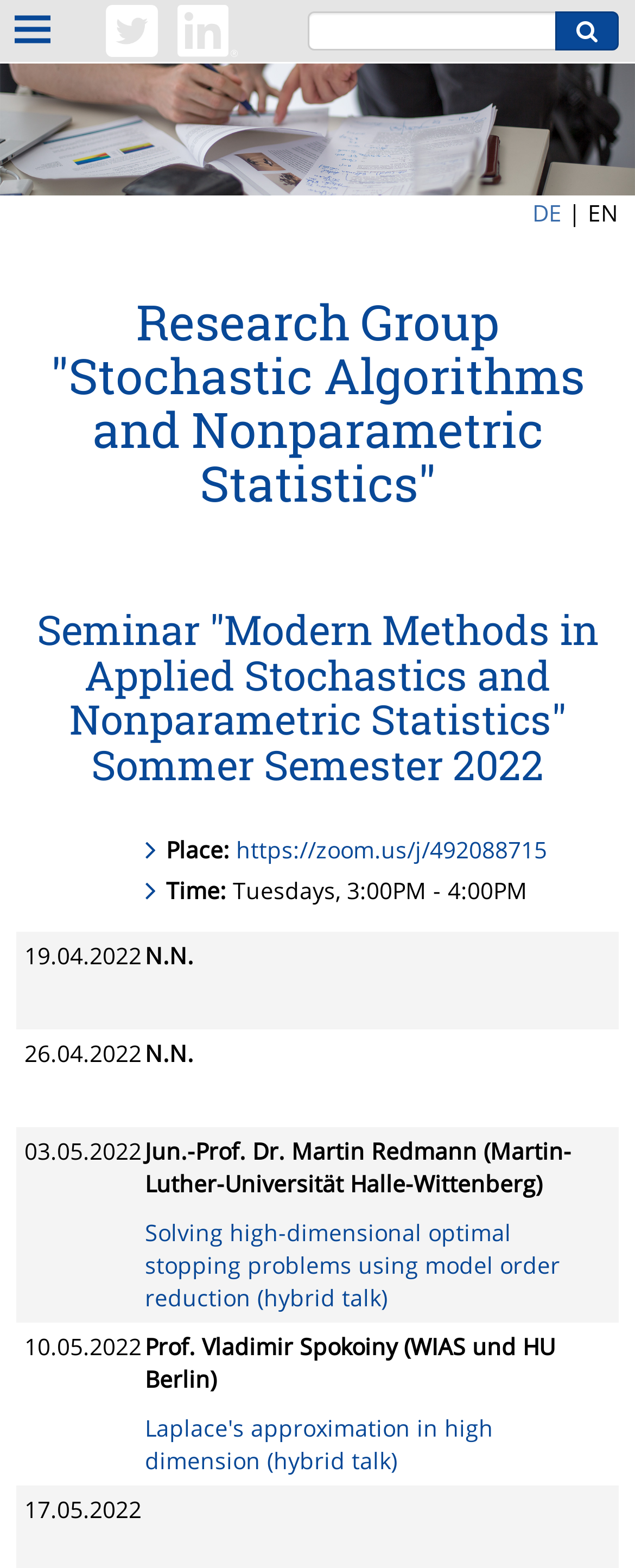Specify the bounding box coordinates (top-left x, top-left y, bottom-right x, bottom-right y) of the UI element in the screenshot that matches this description: https://zoom.us/j/492088715

[0.372, 0.532, 0.862, 0.552]